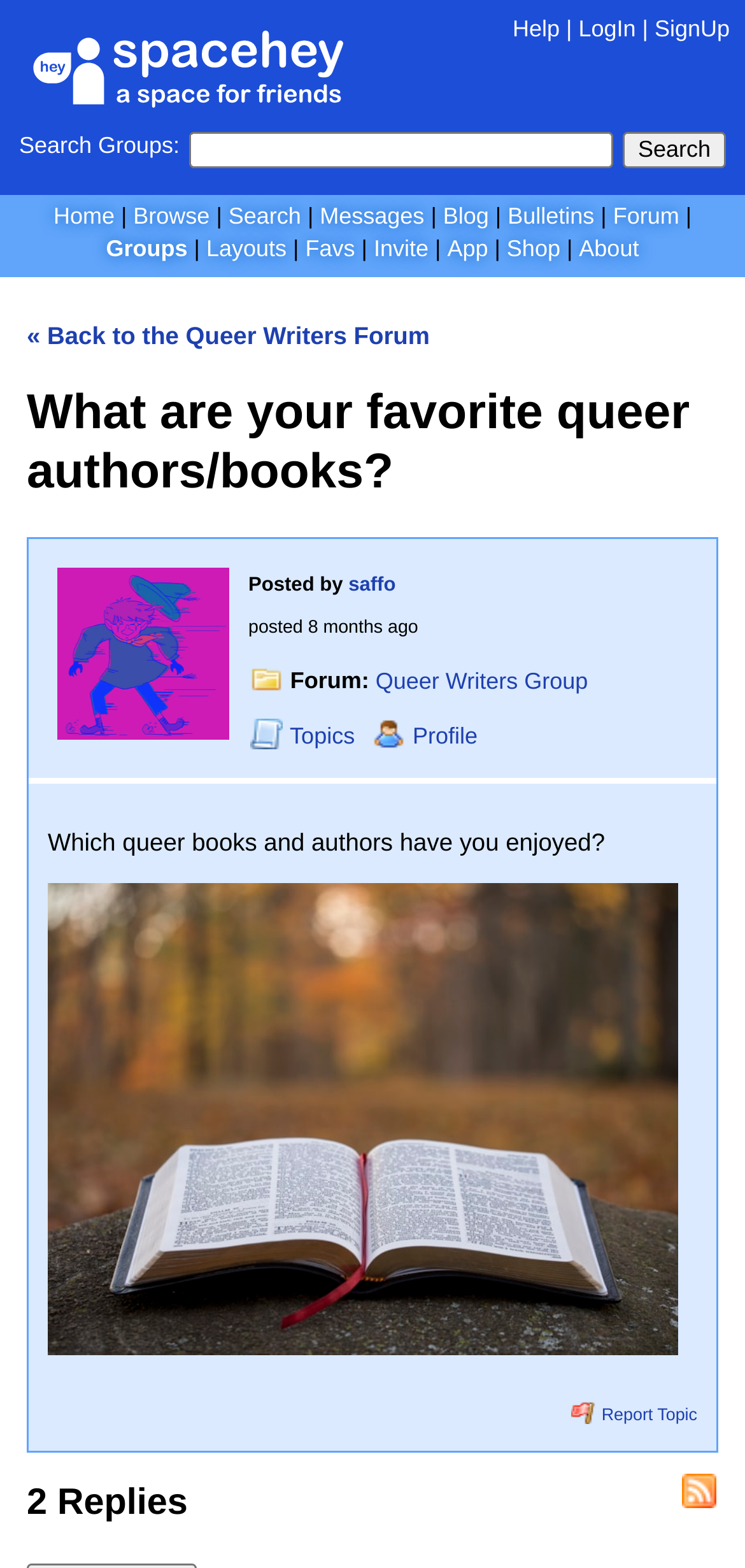Determine the bounding box for the UI element as described: "View Profile". The coordinates should be represented as four float numbers between 0 and 1, formatted as [left, top, right, bottom].

[0.498, 0.46, 0.641, 0.478]